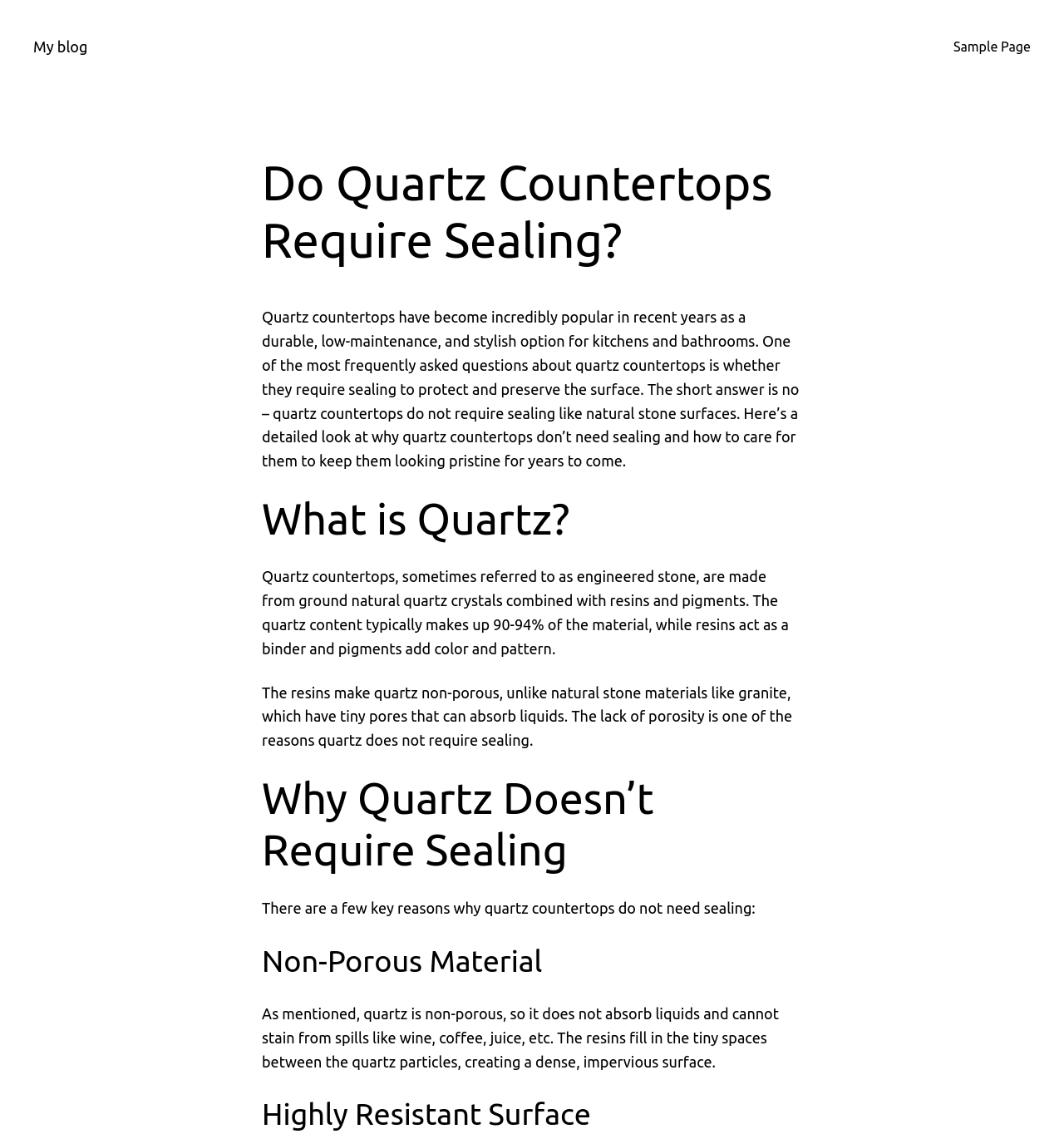Please find the bounding box for the UI element described by: "My blog".

[0.031, 0.033, 0.082, 0.048]